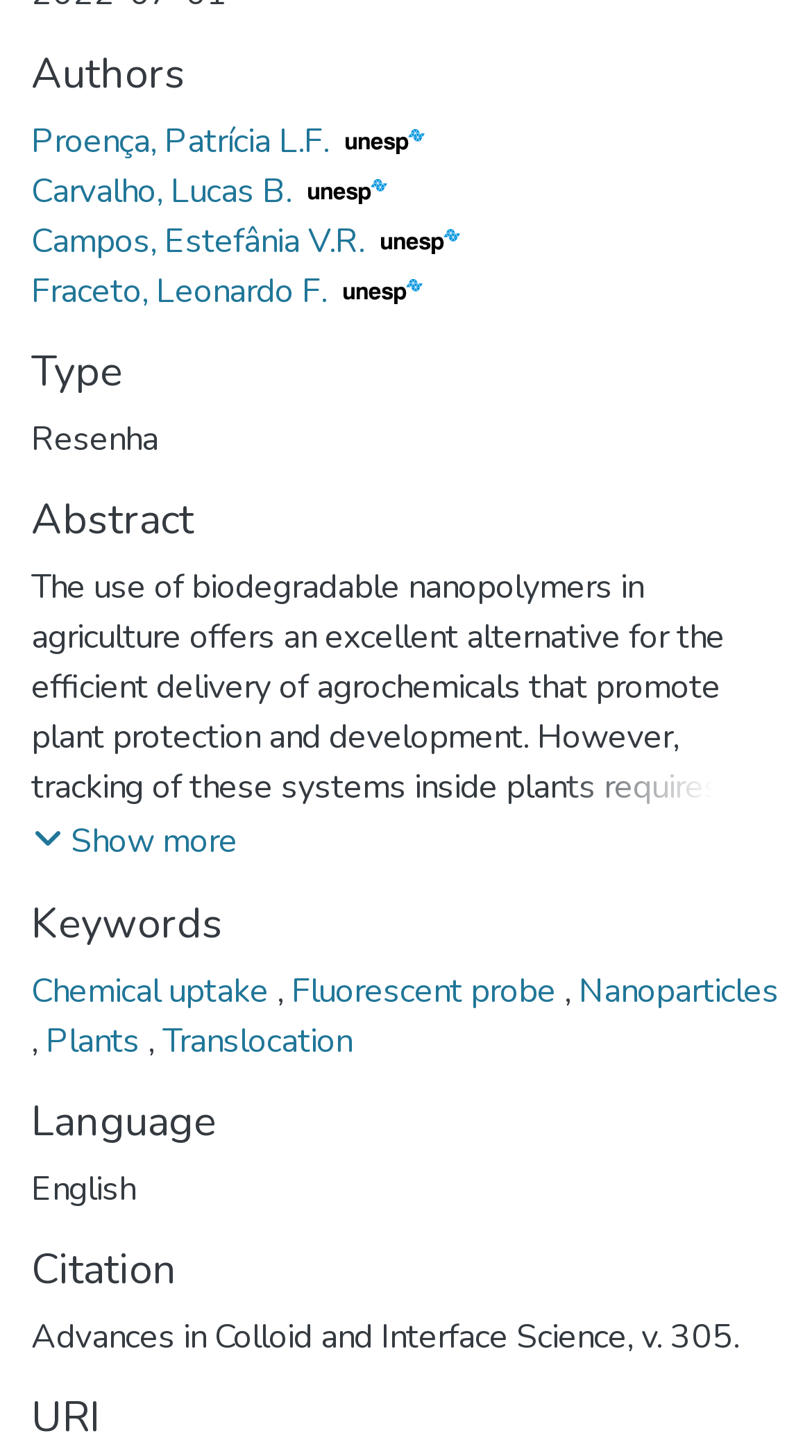Locate and provide the bounding box coordinates for the HTML element that matches this description: "Fluorescent probe".

[0.359, 0.665, 0.695, 0.696]